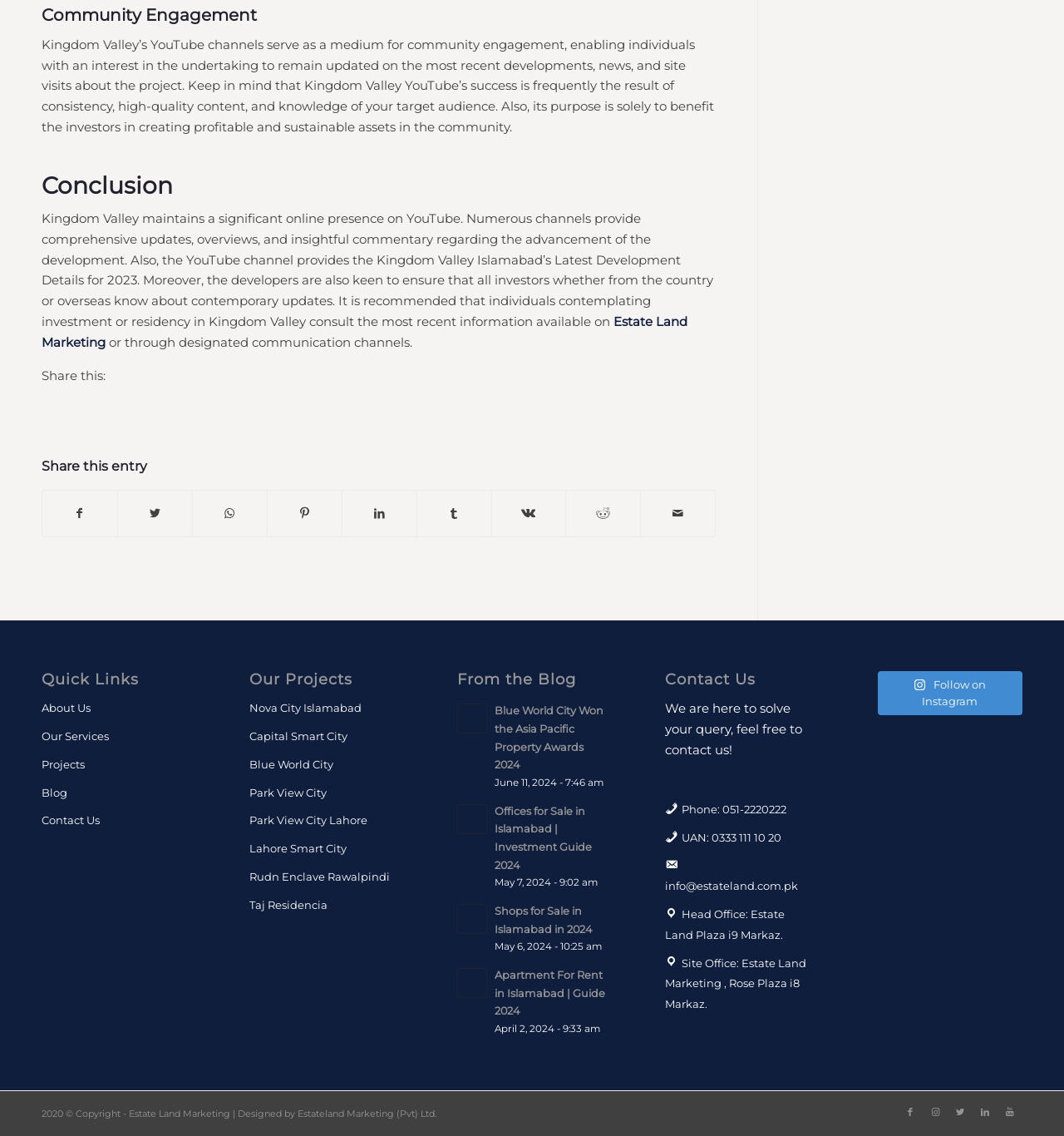Find the bounding box coordinates of the element to click in order to complete the given instruction: "Contact Estate Land Marketing via phone."

[0.641, 0.706, 0.739, 0.718]